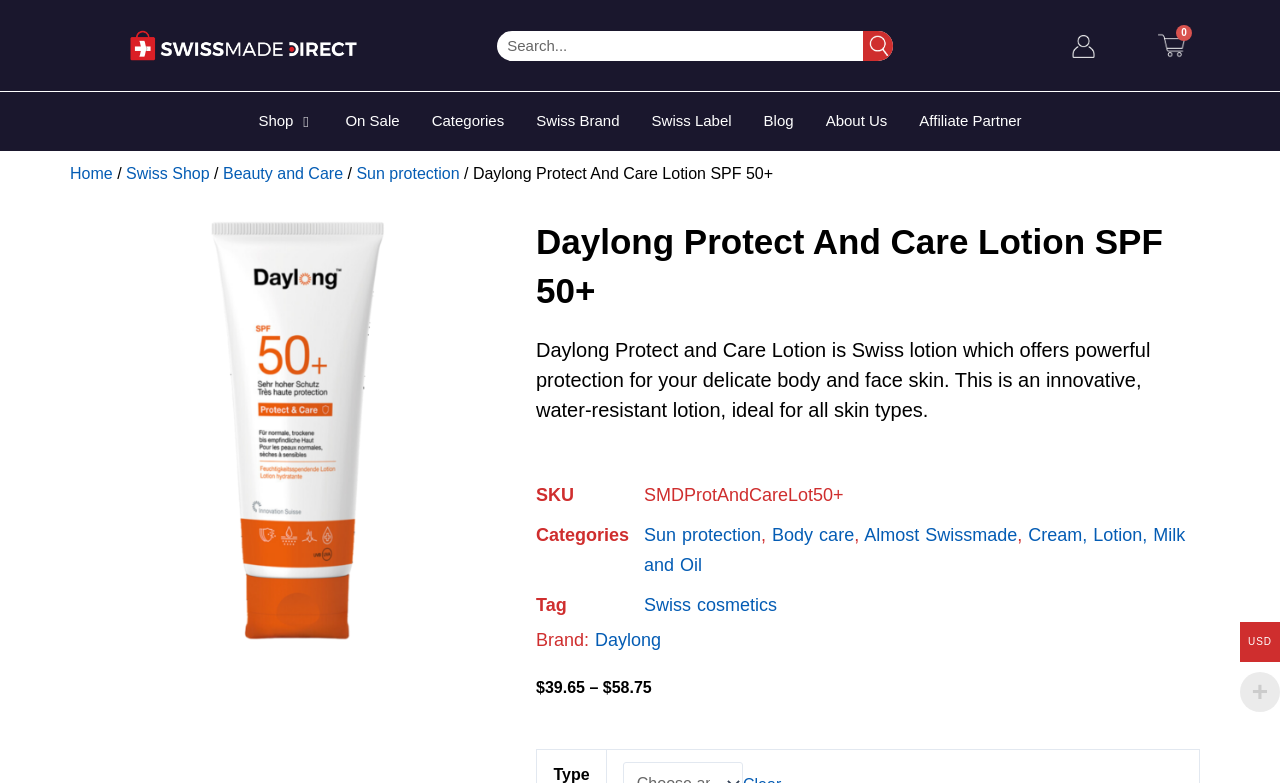Identify the bounding box coordinates for the element that needs to be clicked to fulfill this instruction: "Check the price". Provide the coordinates in the format of four float numbers between 0 and 1: [left, top, right, bottom].

[0.419, 0.867, 0.509, 0.889]